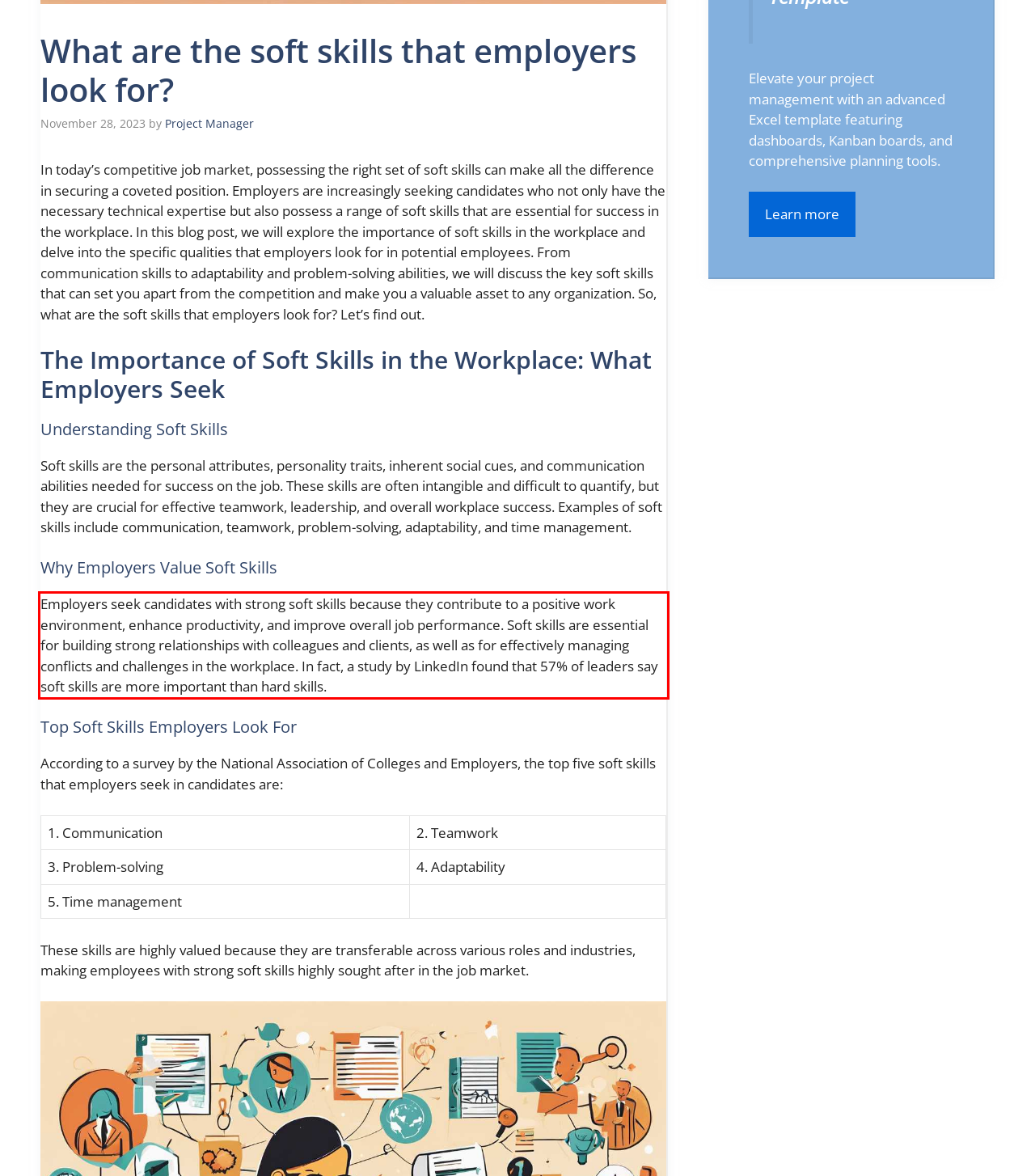Given a webpage screenshot, locate the red bounding box and extract the text content found inside it.

Employers seek candidates with strong soft skills because they contribute to a positive work environment, enhance productivity, and improve overall job performance. Soft skills are essential for building strong relationships with colleagues and clients, as well as for effectively managing conflicts and challenges in the workplace. In fact, a study by LinkedIn found that 57% of leaders say soft skills are more important than hard skills.